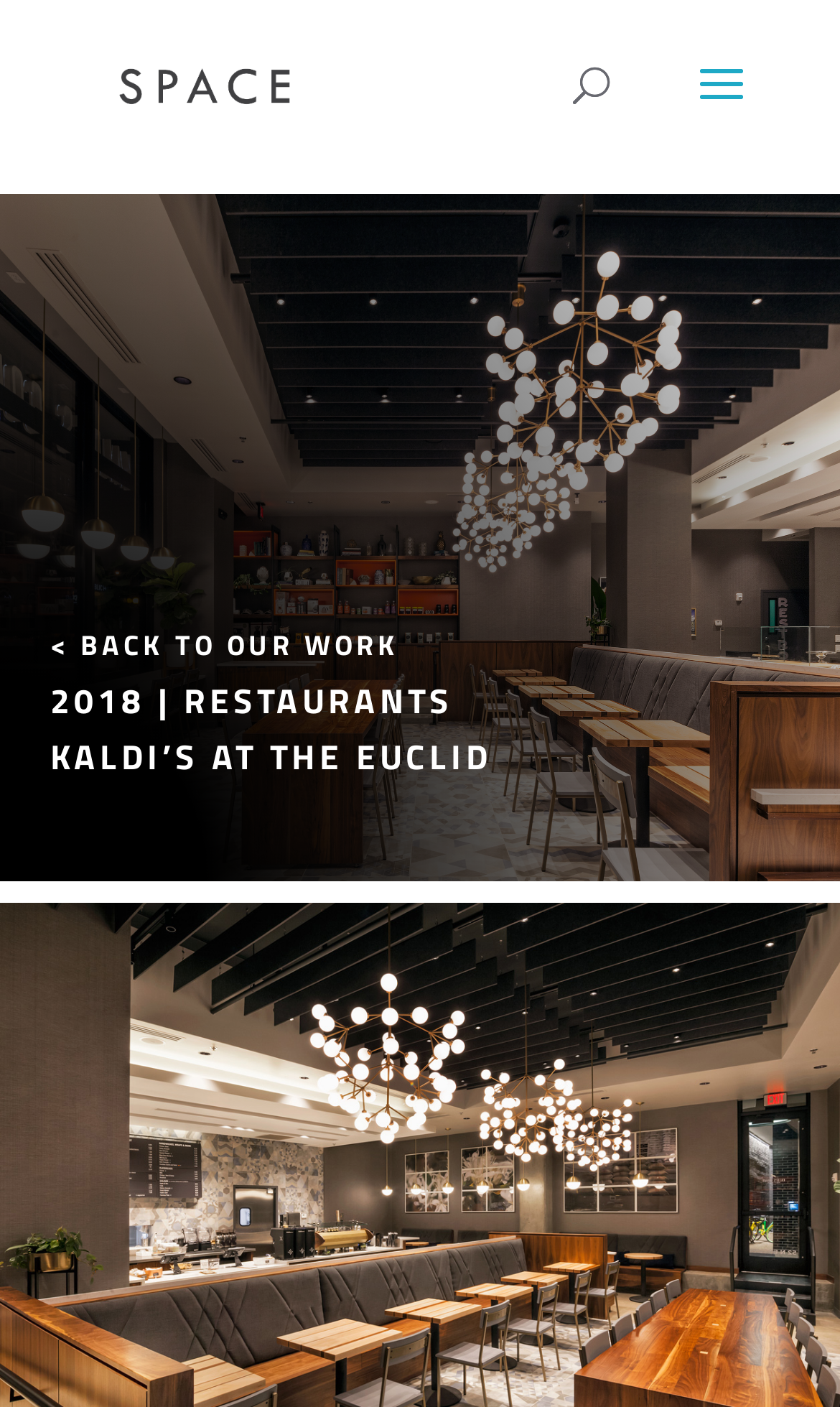How many headings are there on the page? From the image, respond with a single word or brief phrase.

3